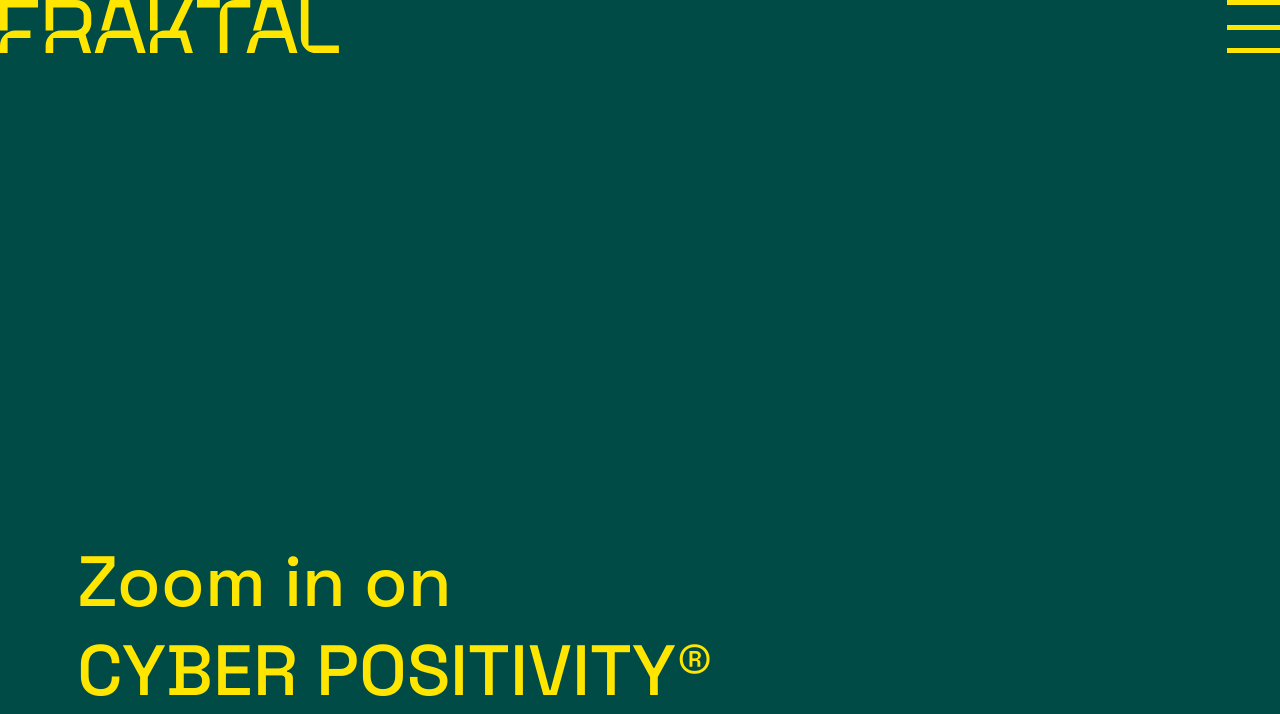What is the main theme of the website?
Based on the image content, provide your answer in one word or a short phrase.

Cyber security